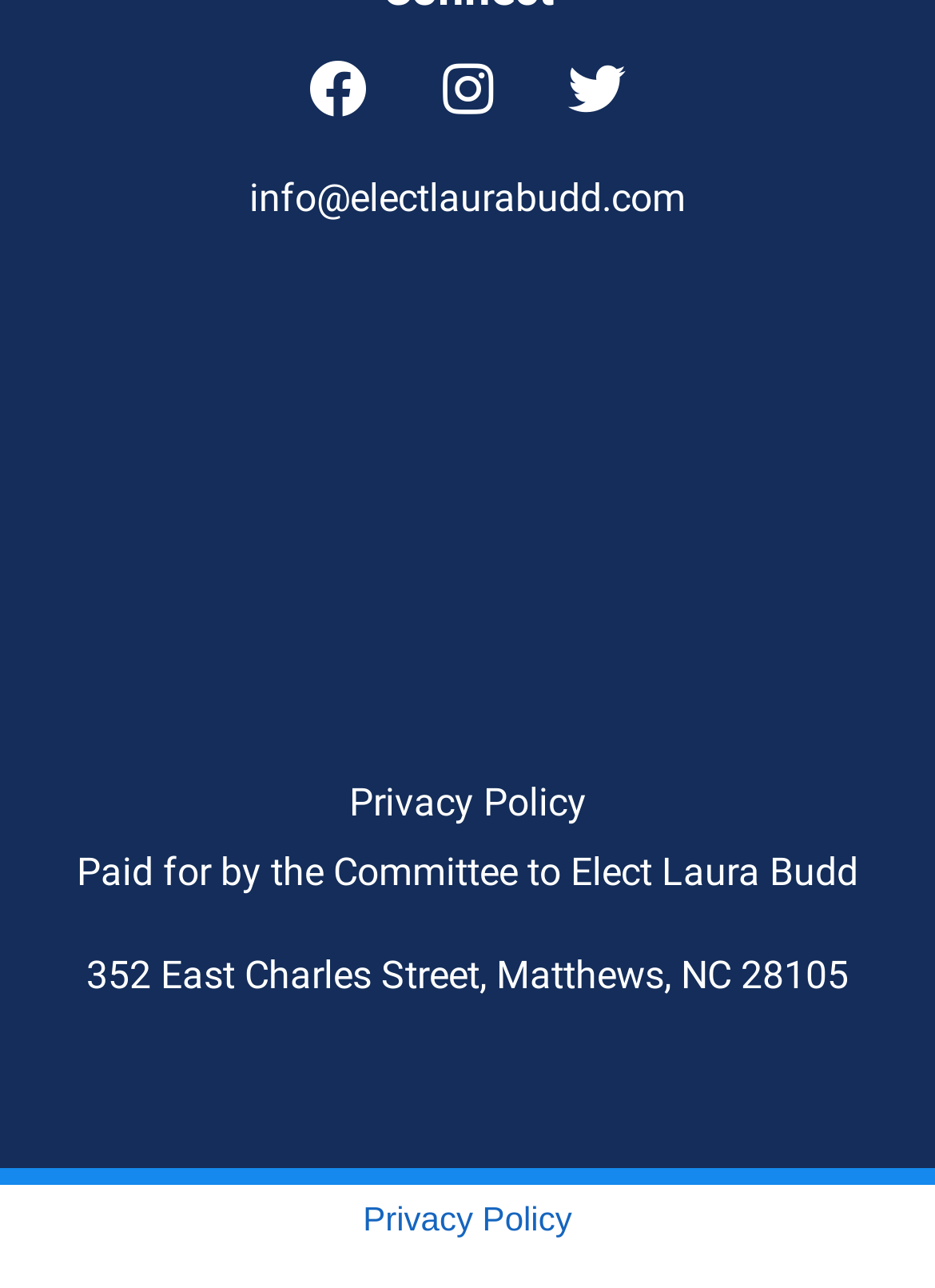Using the webpage screenshot and the element description Facebook, determine the bounding box coordinates. Specify the coordinates in the format (top-left x, top-left y, bottom-right x, bottom-right y) with values ranging from 0 to 1.

[0.331, 0.047, 0.392, 0.092]